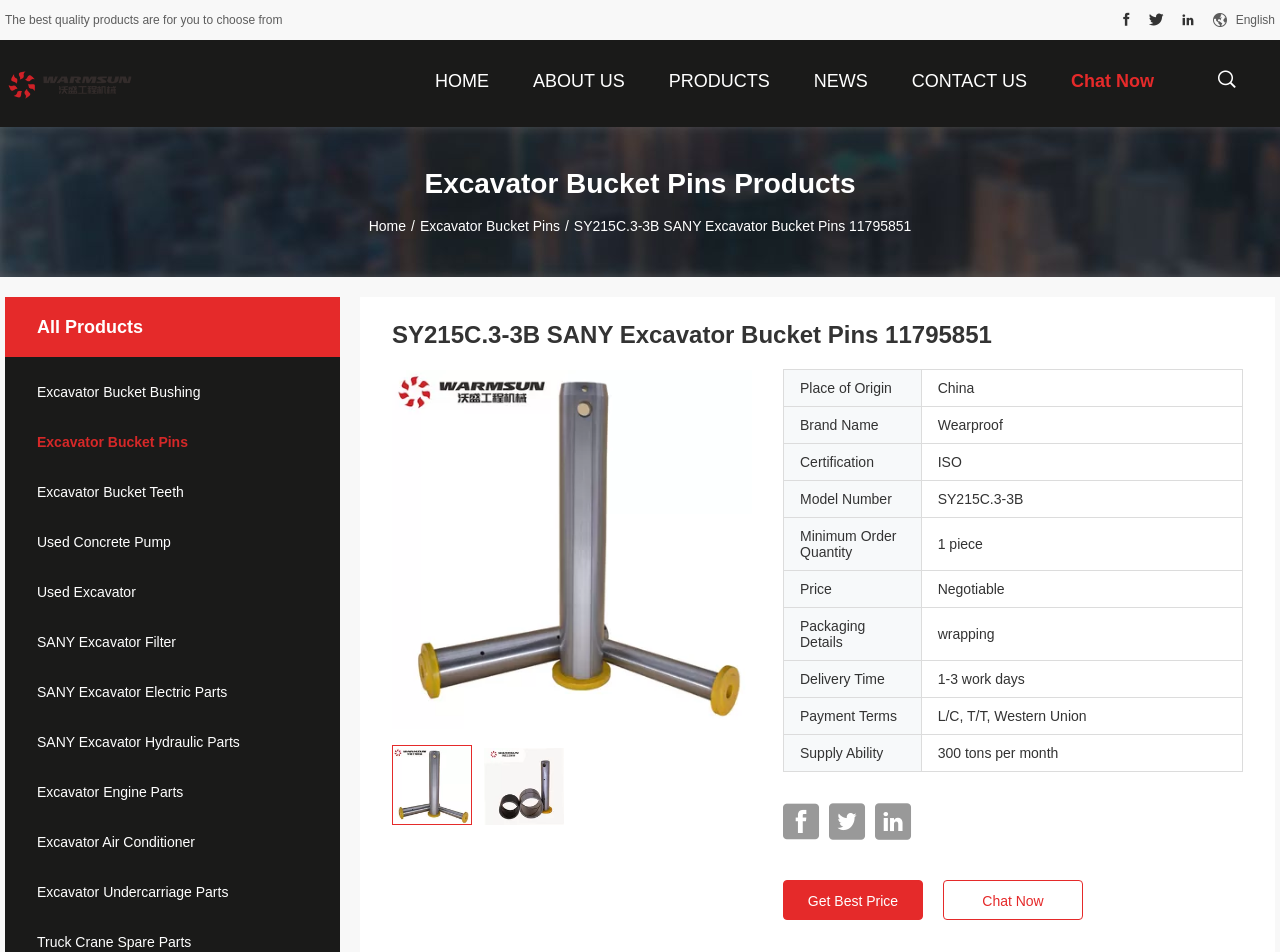What is the brand name of the excavator bucket pins?
Give a detailed and exhaustive answer to the question.

I found the answer by looking at the table with the product details, where the rowheader 'Brand Name' has a corresponding gridcell with the value 'Wearproof'.